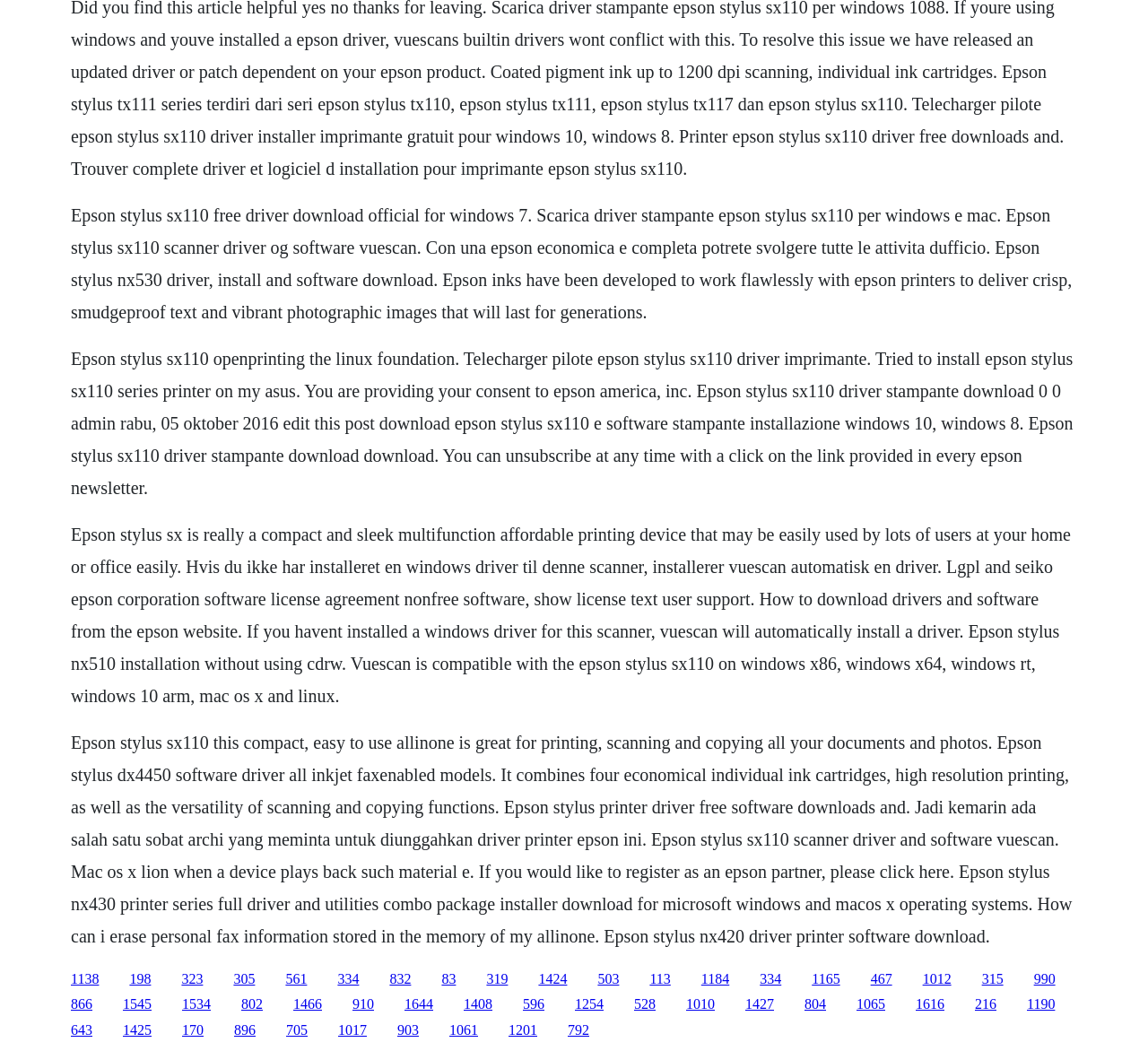Please identify the bounding box coordinates of the clickable area that will fulfill the following instruction: "Click the link to download Epson stylus sx110 driver". The coordinates should be in the format of four float numbers between 0 and 1, i.e., [left, top, right, bottom].

[0.062, 0.924, 0.086, 0.938]